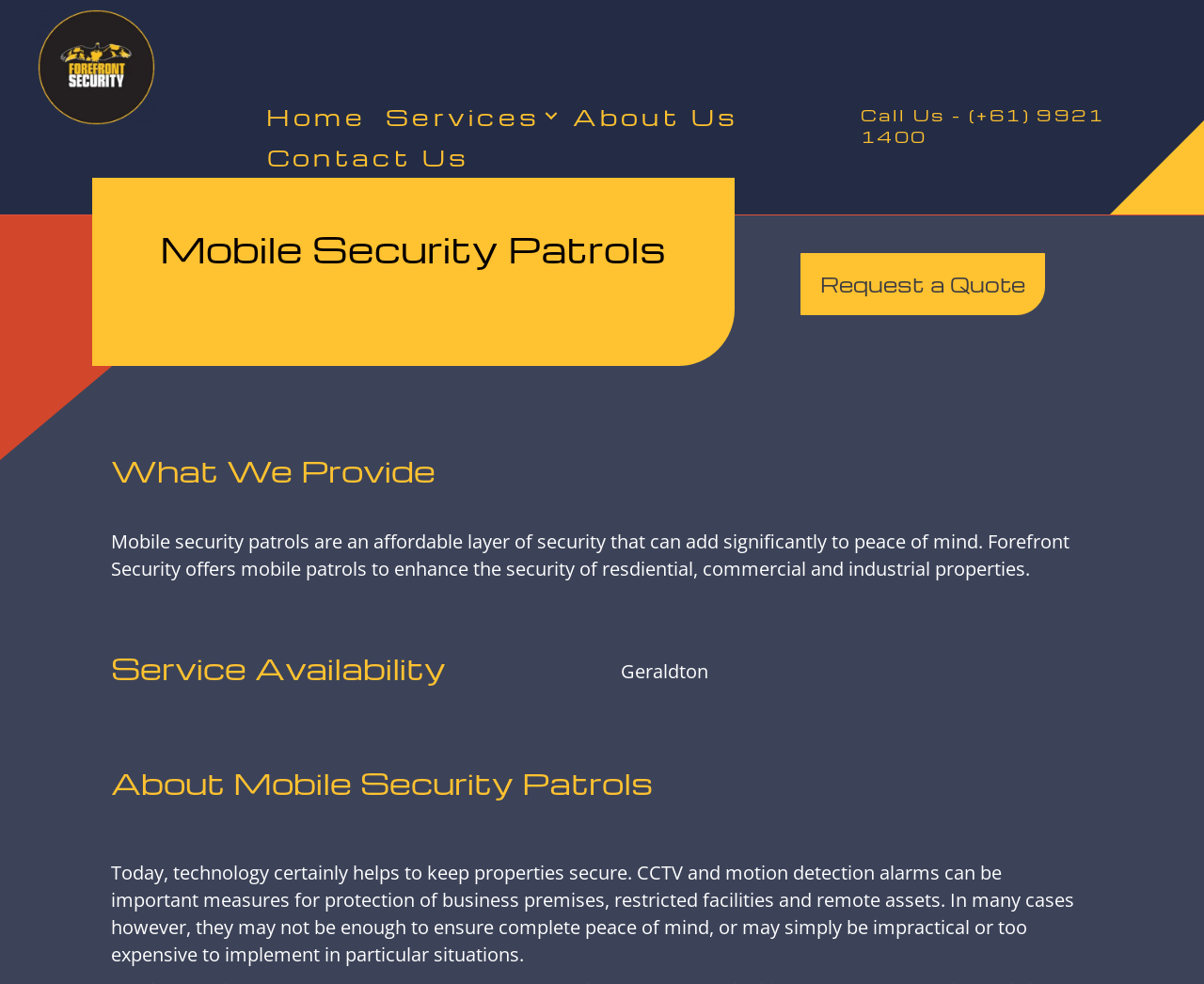Where are the mobile security patrols available?
Use the information from the screenshot to give a comprehensive response to the question.

I found this information by looking at the static text element that says 'Geraldton' under the 'Service Availability' heading.